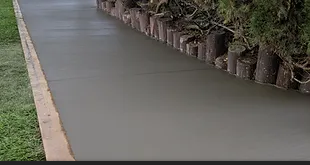Provide a short answer using a single word or phrase for the following question: 
What is the material of the rustic edge?

Wooden logs